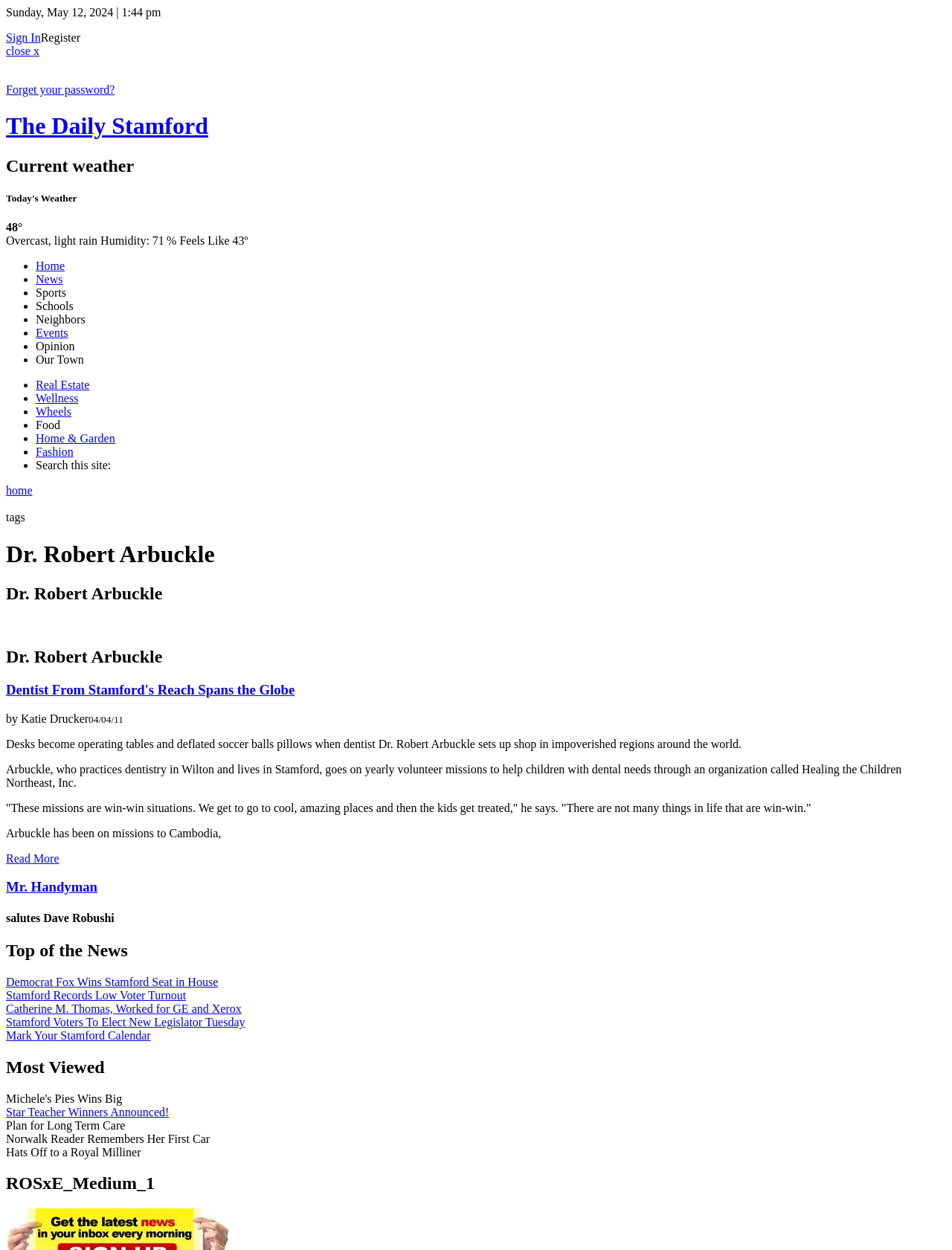Determine the bounding box coordinates of the UI element described below. Use the format (top-left x, top-left y, bottom-right x, bottom-right y) with floating point numbers between 0 and 1: The Daily Stamford

[0.006, 0.09, 0.219, 0.112]